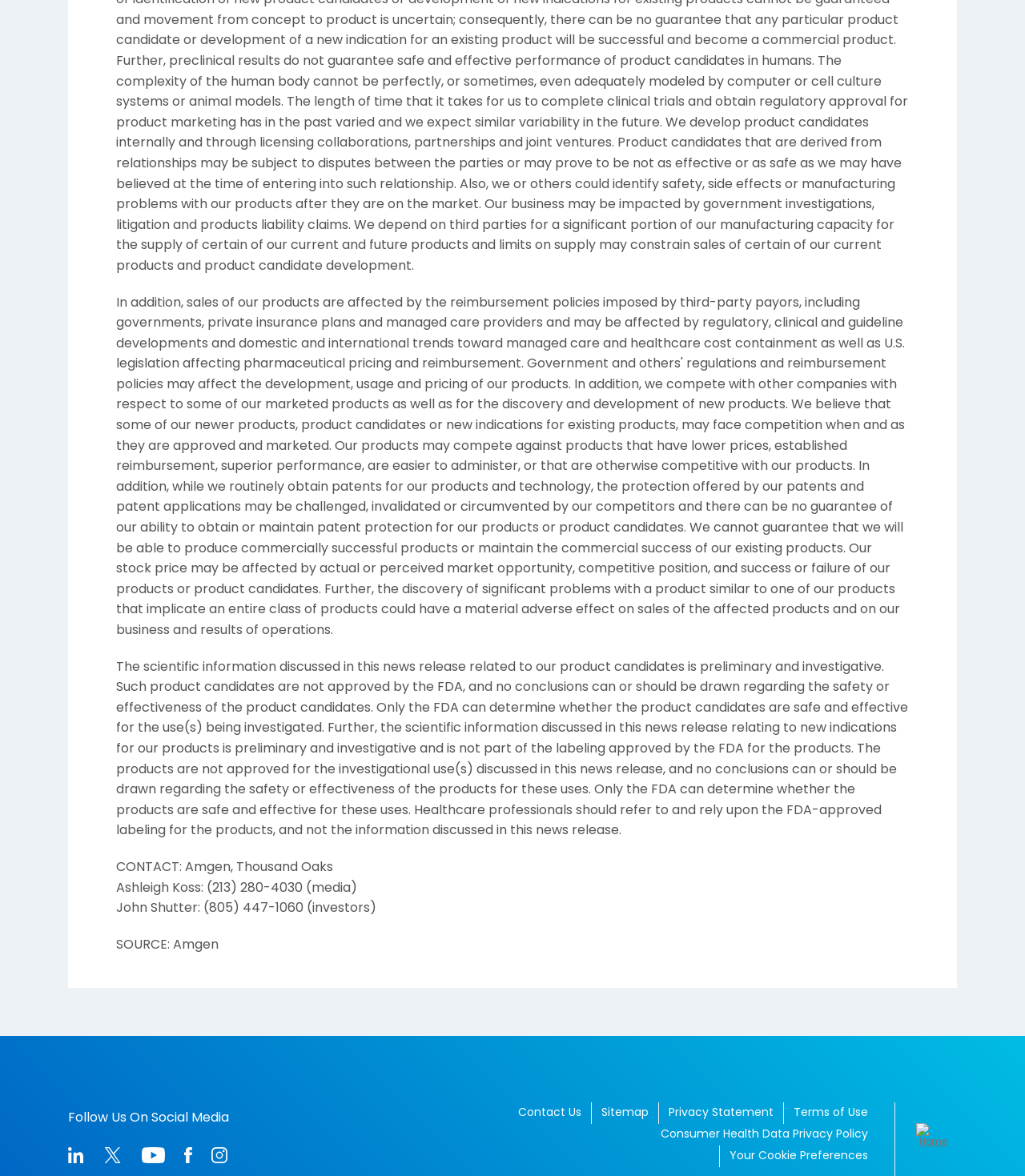Identify the bounding box coordinates for the element you need to click to achieve the following task: "Click on Home". The coordinates must be four float values ranging from 0 to 1, formatted as [left, top, right, bottom].

[0.894, 0.955, 0.934, 0.978]